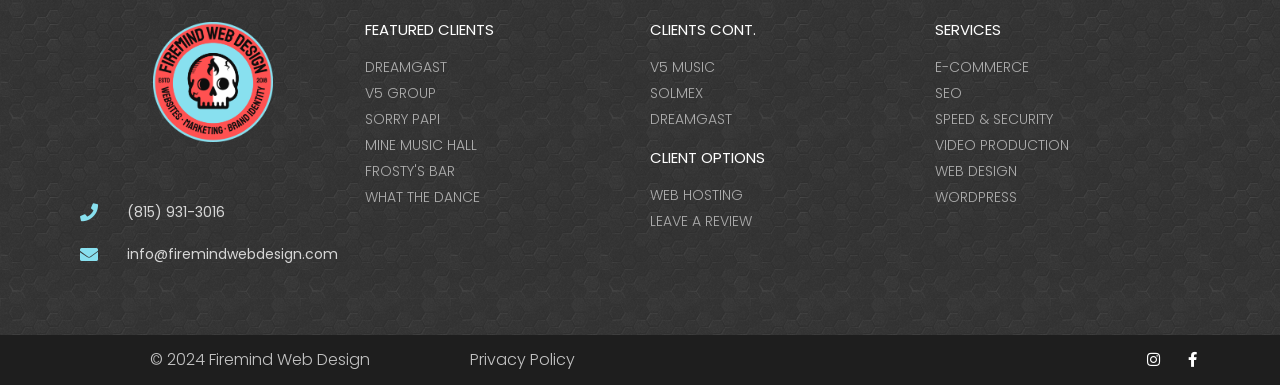Given the element description, predict the bounding box coordinates in the format (top-left x, top-left y, bottom-right x, bottom-right y). Make sure all values are between 0 and 1. Here is the element description: featured Clients

[0.285, 0.048, 0.386, 0.103]